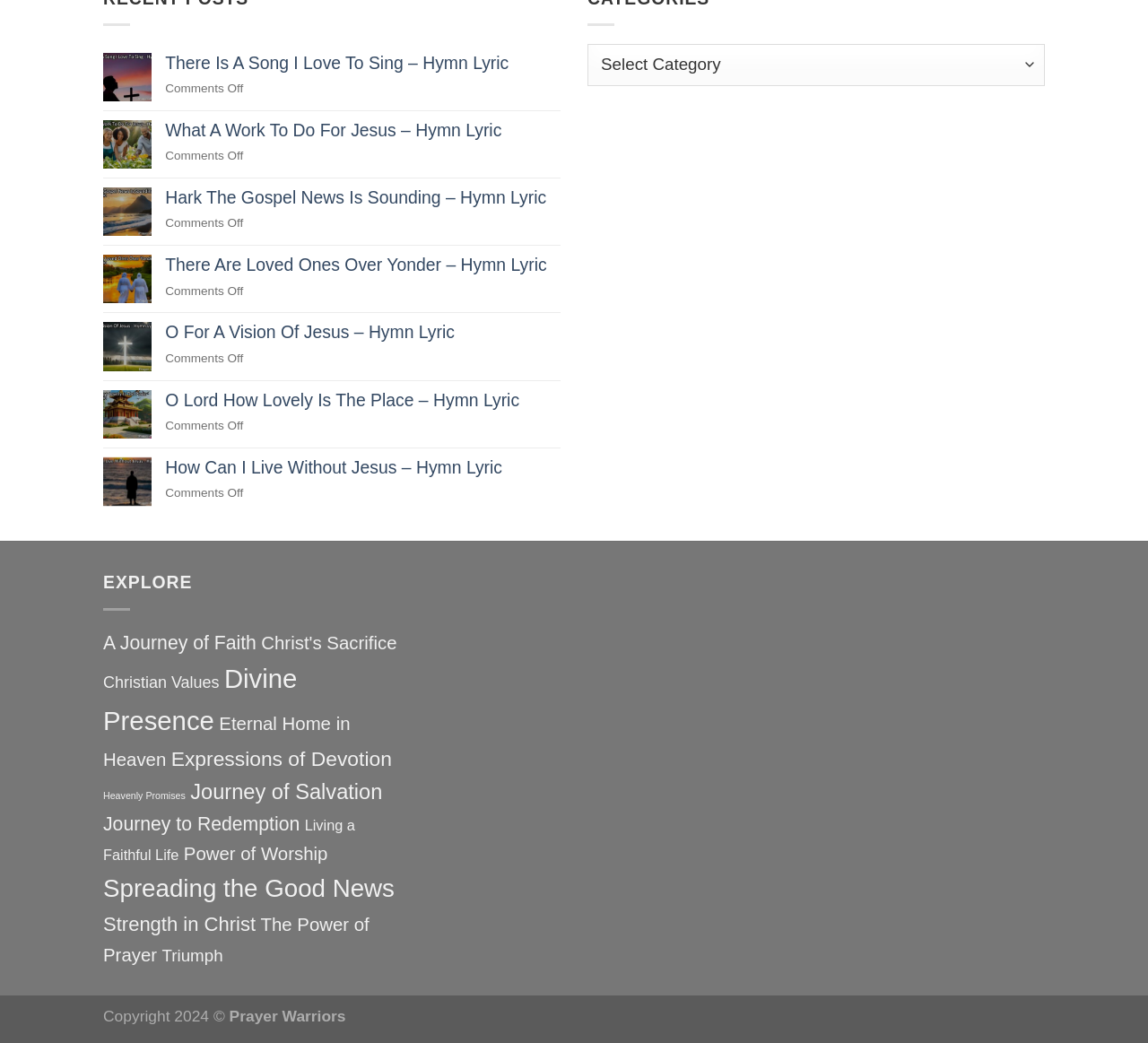Pinpoint the bounding box coordinates of the element that must be clicked to accomplish the following instruction: "Click on the 'A Journey of Faith' link". The coordinates should be in the format of four float numbers between 0 and 1, i.e., [left, top, right, bottom].

[0.09, 0.606, 0.223, 0.626]